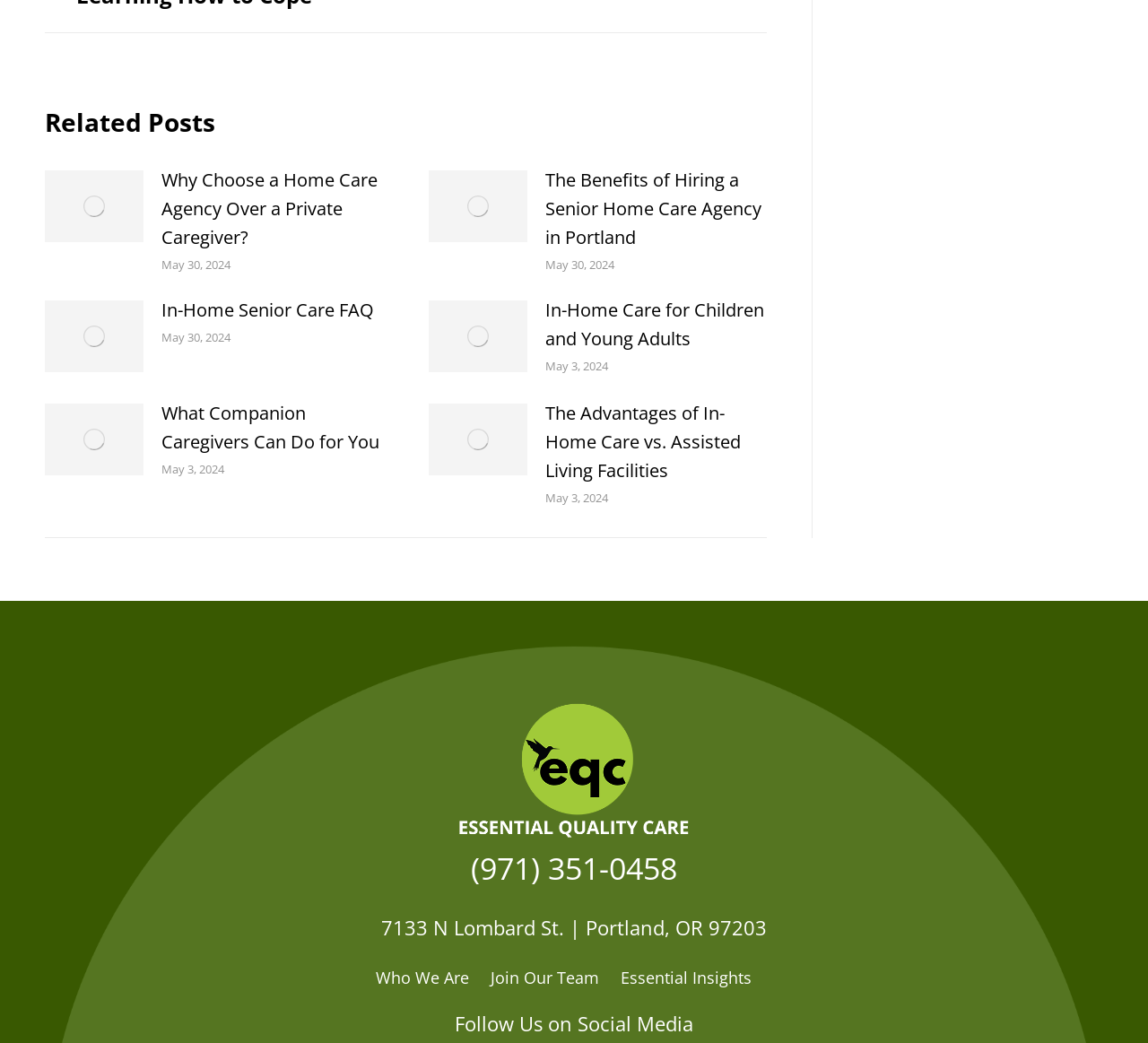Identify the bounding box coordinates of the area you need to click to perform the following instruction: "Learn about 'Who We Are'".

[0.327, 0.929, 0.408, 0.955]